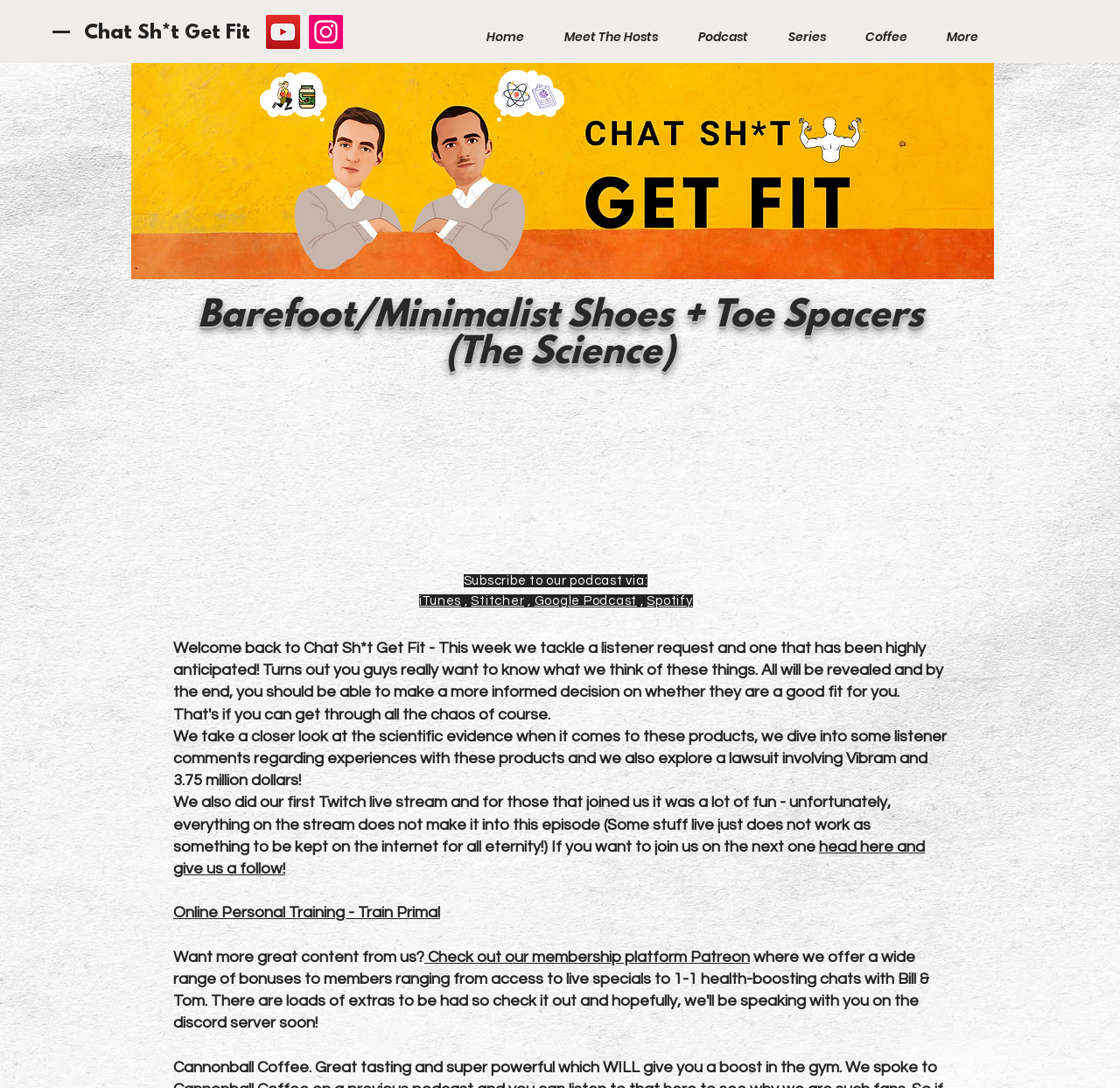Provide a short, one-word or phrase answer to the question below:
What is the name of the podcast?

Chat Shit Get Fit